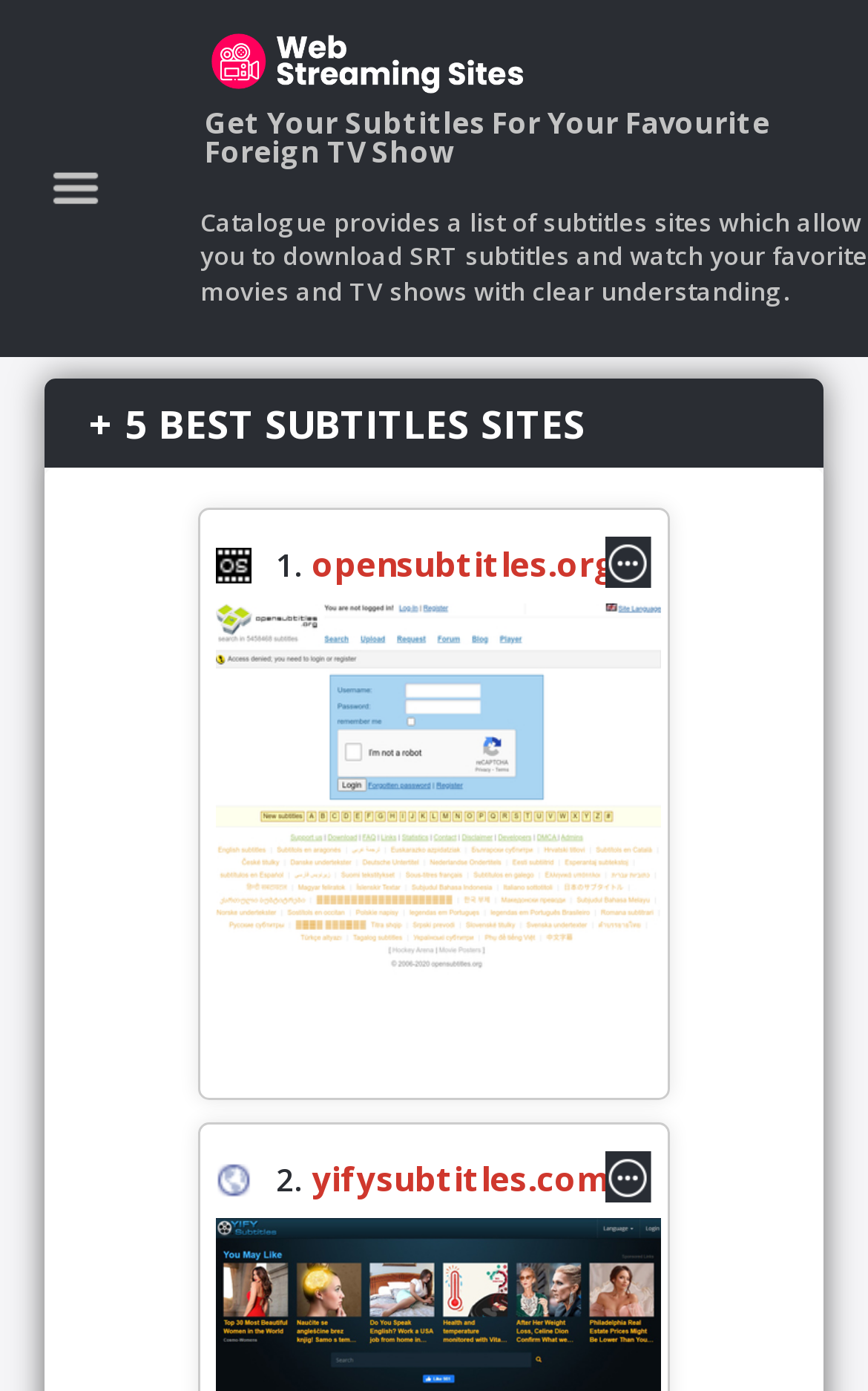Provide the bounding box coordinates of the HTML element this sentence describes: "opensubtitles.org". The bounding box coordinates consist of four float numbers between 0 and 1, i.e., [left, top, right, bottom].

[0.359, 0.394, 0.682, 0.418]